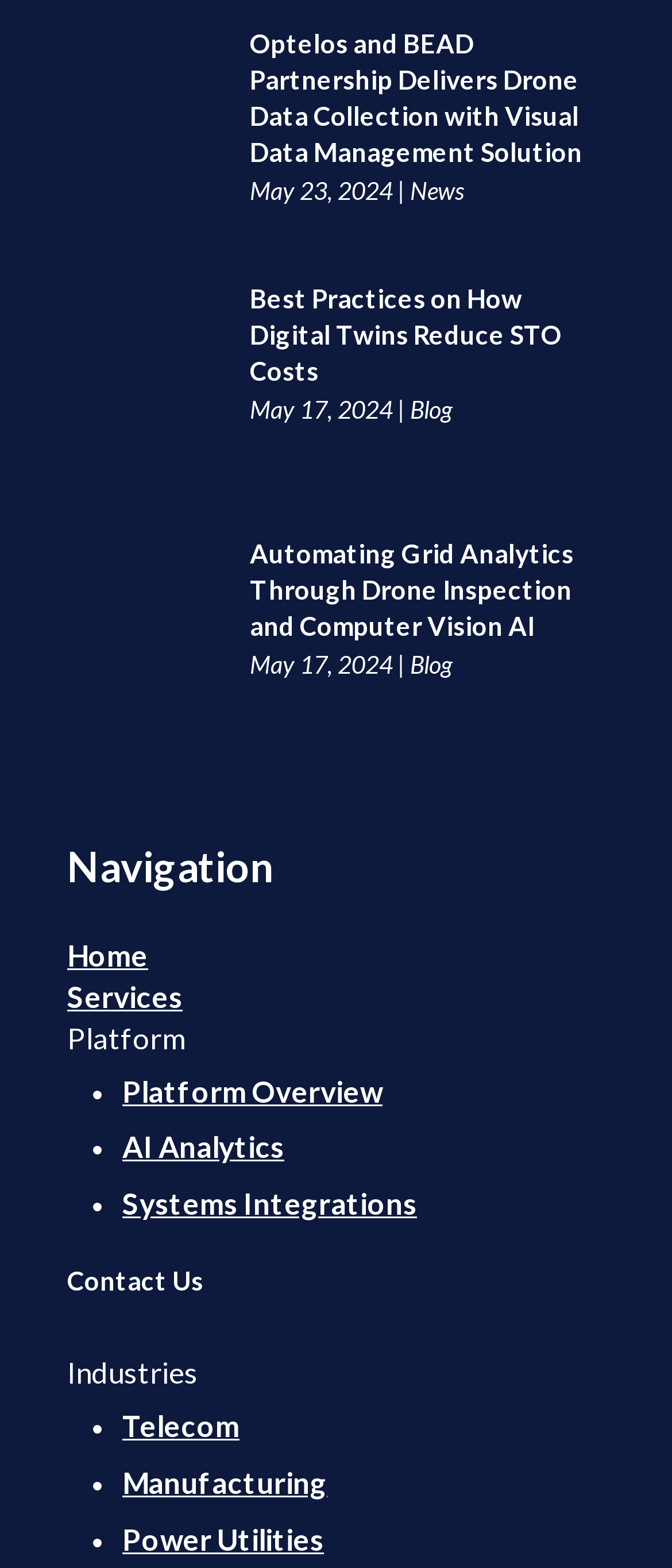What is the date of the second article?
Carefully analyze the image and provide a thorough answer to the question.

I looked at the second article element and found the StaticText element with the text 'May 17, 2024', which indicates the date of the article.